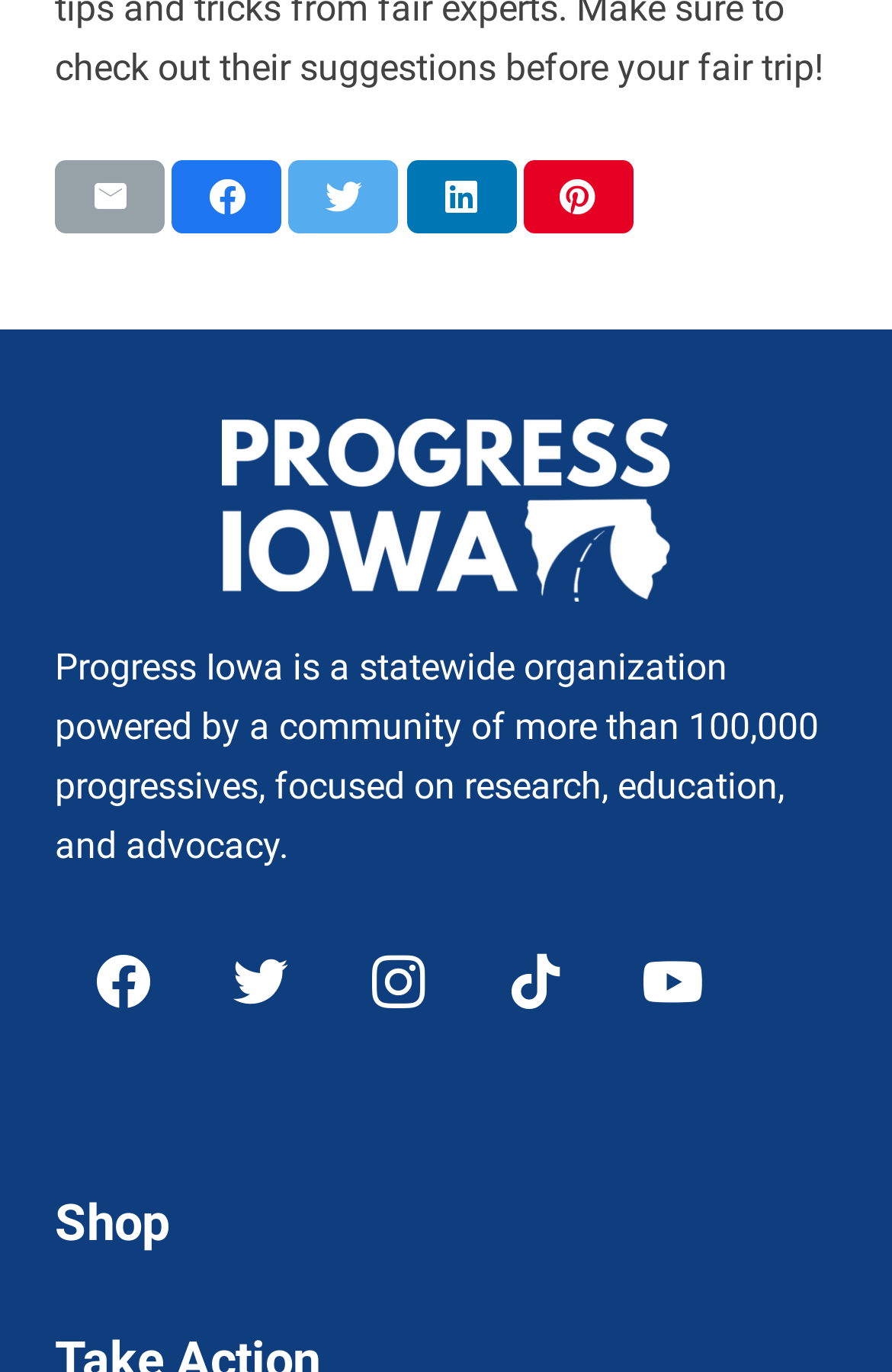Please provide a comprehensive answer to the question below using the information from the image: How many social media links are there?

I counted the number of social media links by looking at the links with text 'Facebook', 'Twitter', 'Instagram', 'TikTok', and 'YouTube'.